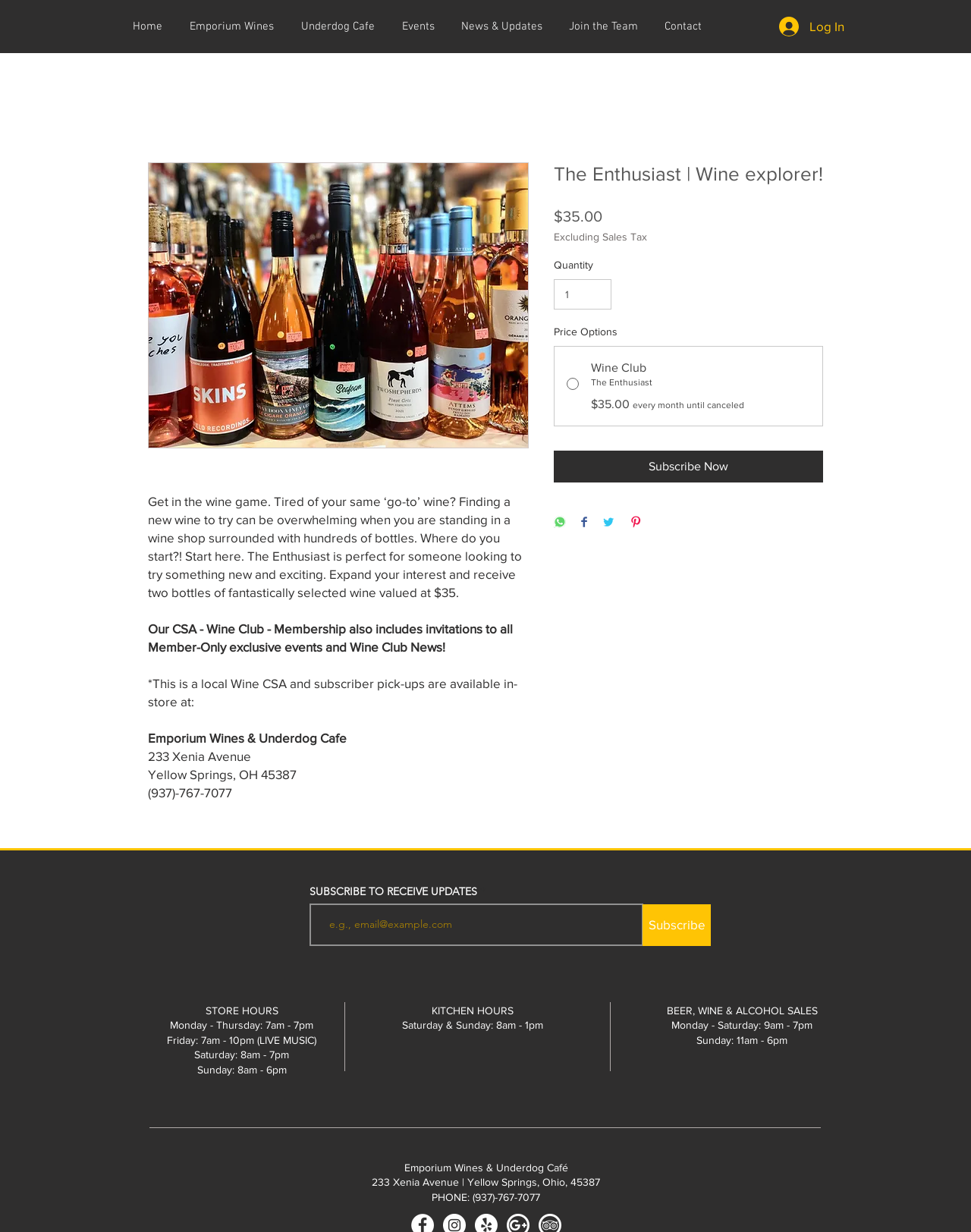Please locate the bounding box coordinates of the element that needs to be clicked to achieve the following instruction: "Subscribe to the wine club". The coordinates should be four float numbers between 0 and 1, i.e., [left, top, right, bottom].

[0.57, 0.366, 0.848, 0.392]